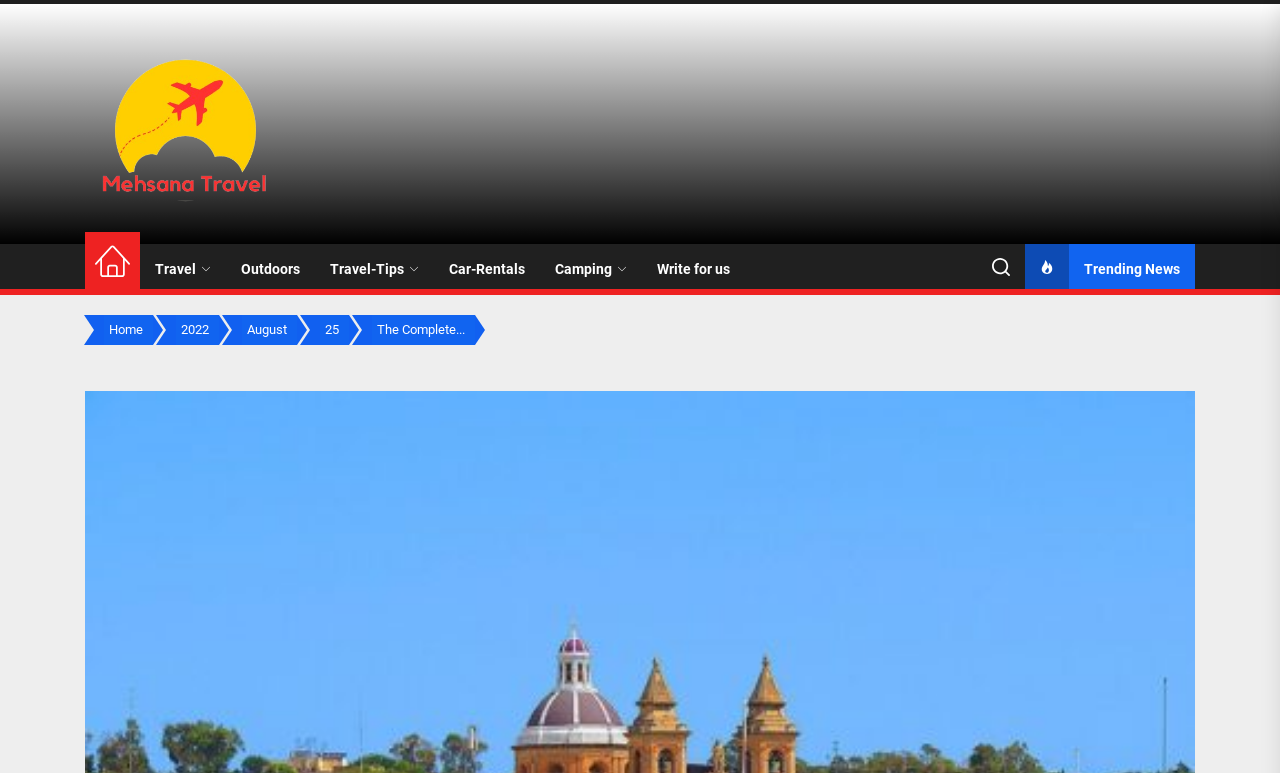Using the webpage screenshot, locate the HTML element that fits the following description and provide its bounding box: "More Virtue | M...".

None